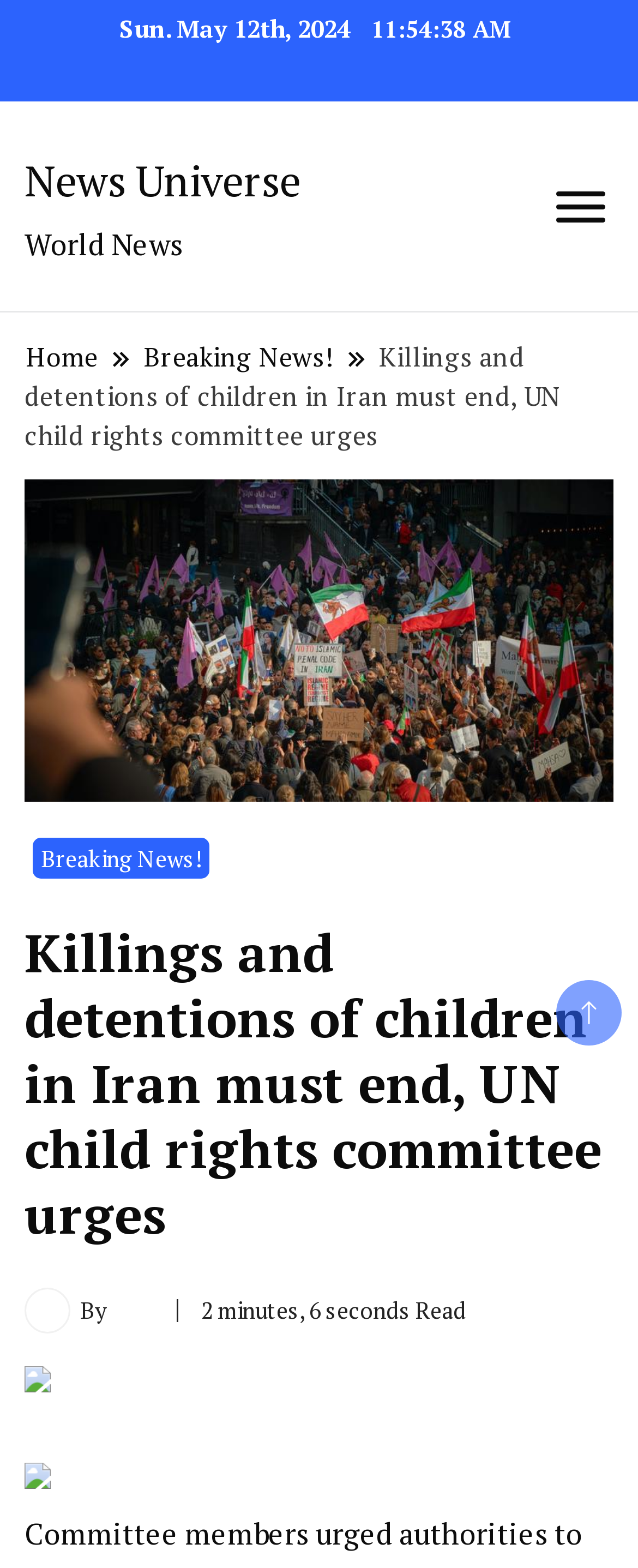How many breadcrumb icons are there?
Refer to the image and provide a one-word or short phrase answer.

2